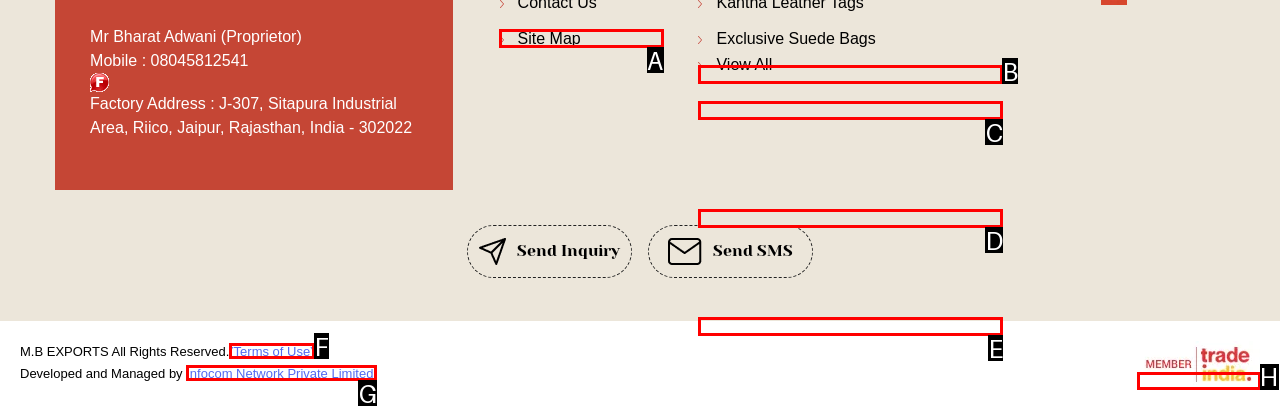Determine the HTML element that aligns with the description: Infocom Network Private Limited.
Answer by stating the letter of the appropriate option from the available choices.

G